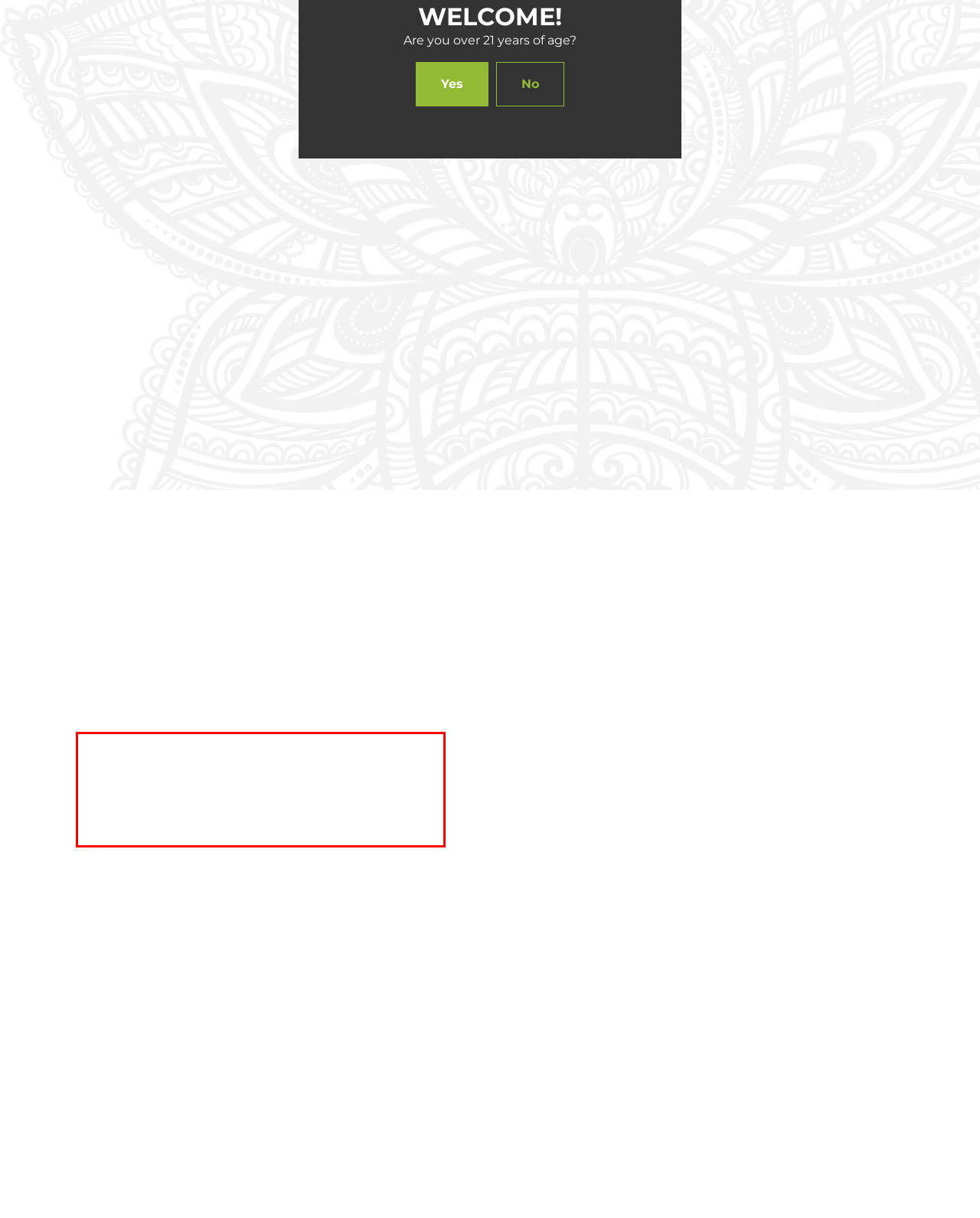There is a UI element on the webpage screenshot marked by a red bounding box. Extract and generate the text content from within this red box.

Located in a historic shoe factory in Fitchburg, Massachusetts, Rev Farms is the largest and most high-tech grow facility in the state. The site’s geothermal water-cooled LED lights make us more environmentally efficient, and its perma-therm walls prevent mold, mildew and other contaminants from penetrating our grow pods.